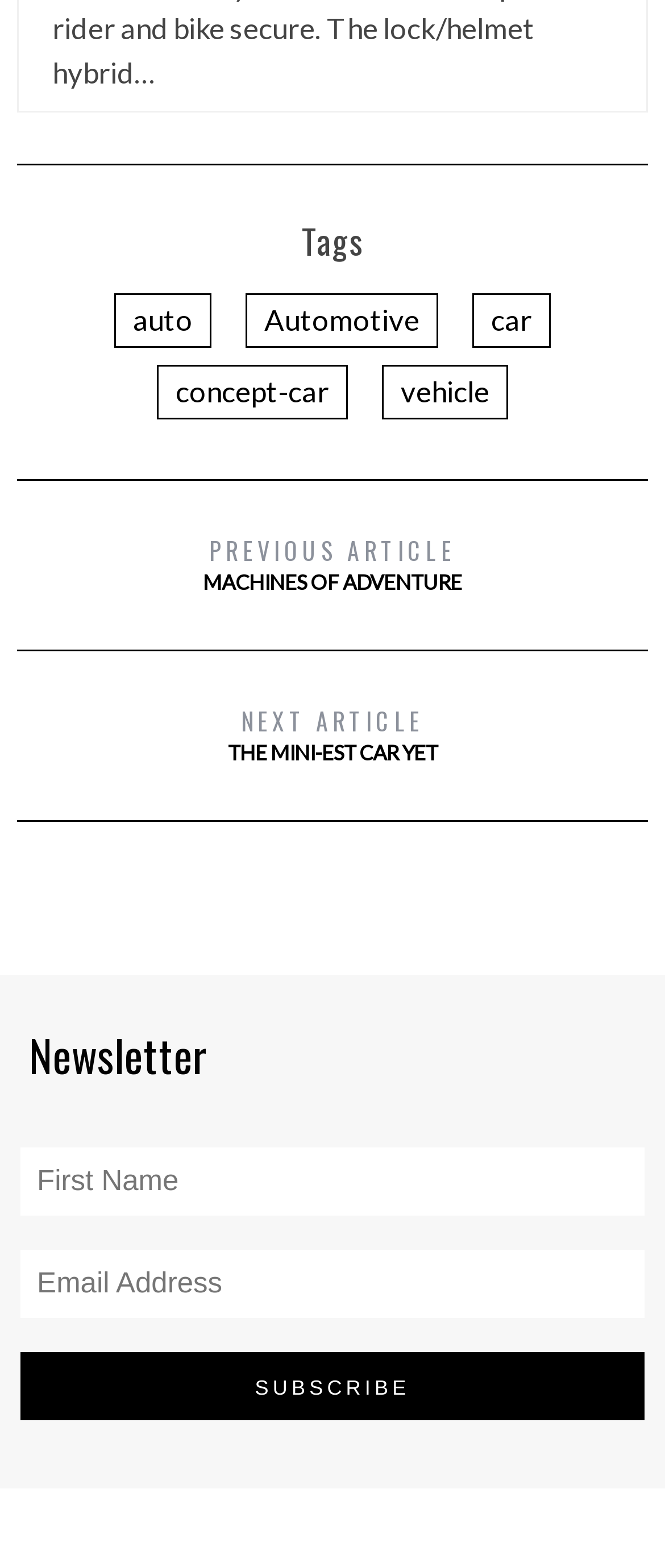What is the purpose of the textbox 'First Name'?
Please provide a detailed answer to the question.

The textbox 'First Name' is likely used to input the user's first name, which is a common field required for newsletter subscriptions or other forms of registration. Its proximity to the 'Email Address' textbox and the 'Subscribe' button suggests that it is part of a newsletter subscription form.